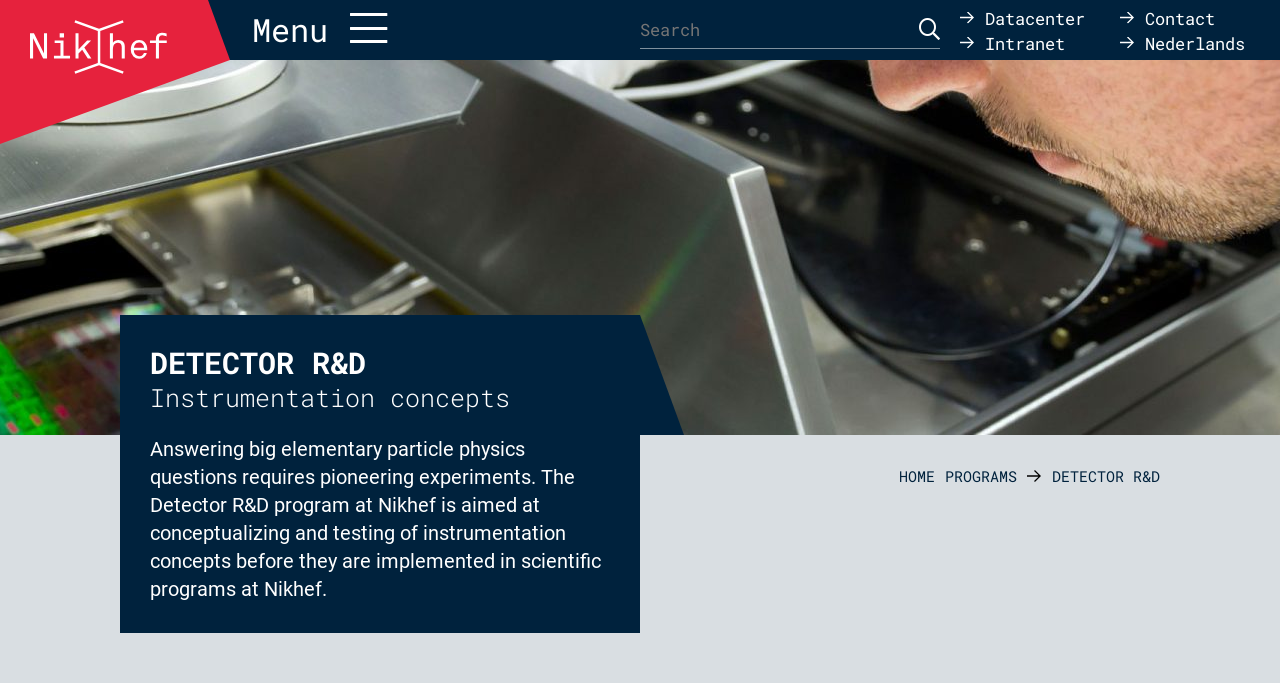Please locate the bounding box coordinates for the element that should be clicked to achieve the following instruction: "Read about Detector R&D". Ensure the coordinates are given as four float numbers between 0 and 1, i.e., [left, top, right, bottom].

[0.117, 0.505, 0.477, 0.556]